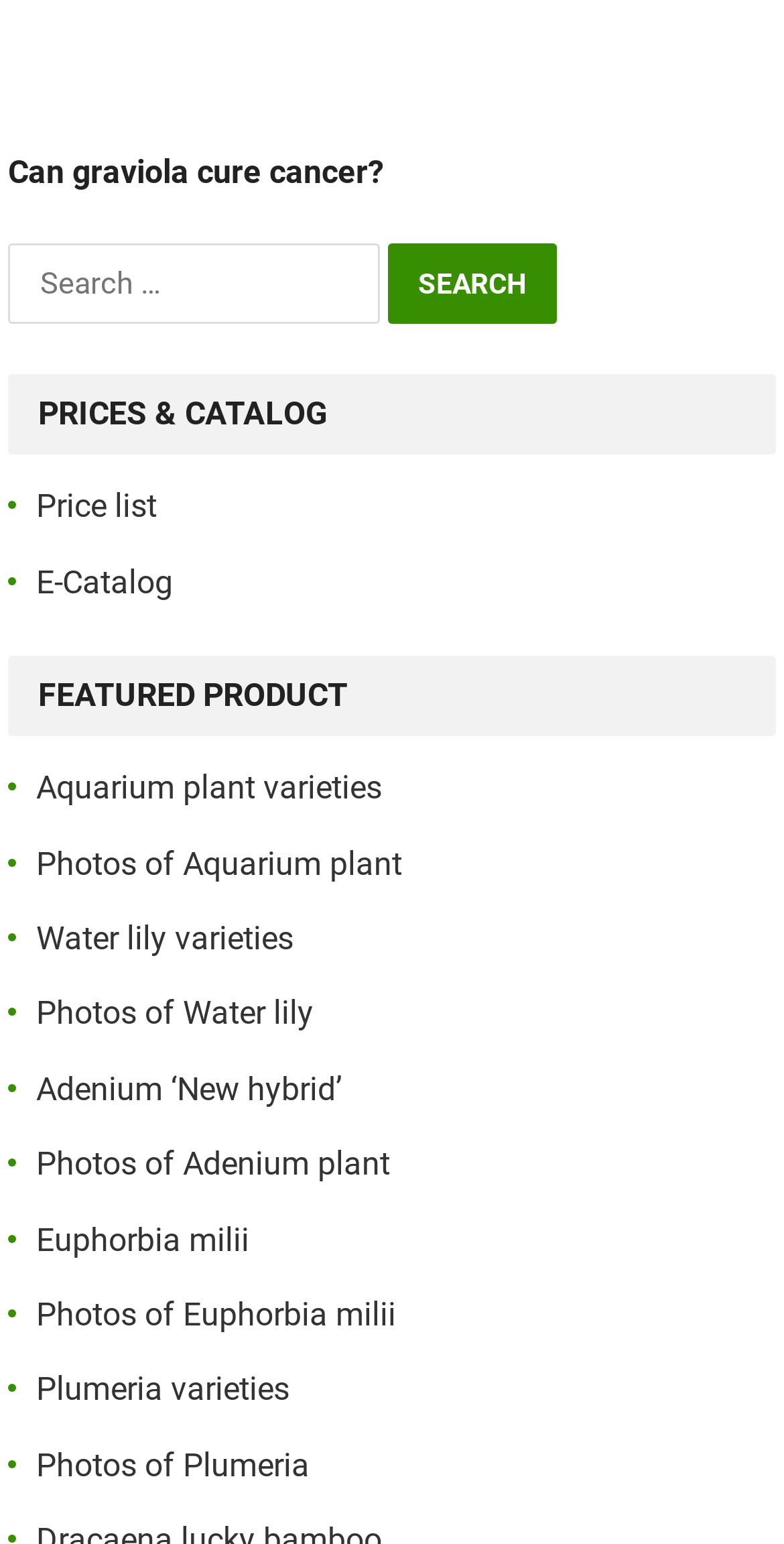Please identify the bounding box coordinates of the clickable region that I should interact with to perform the following instruction: "Click search button". The coordinates should be expressed as four float numbers between 0 and 1, i.e., [left, top, right, bottom].

[0.495, 0.034, 0.71, 0.086]